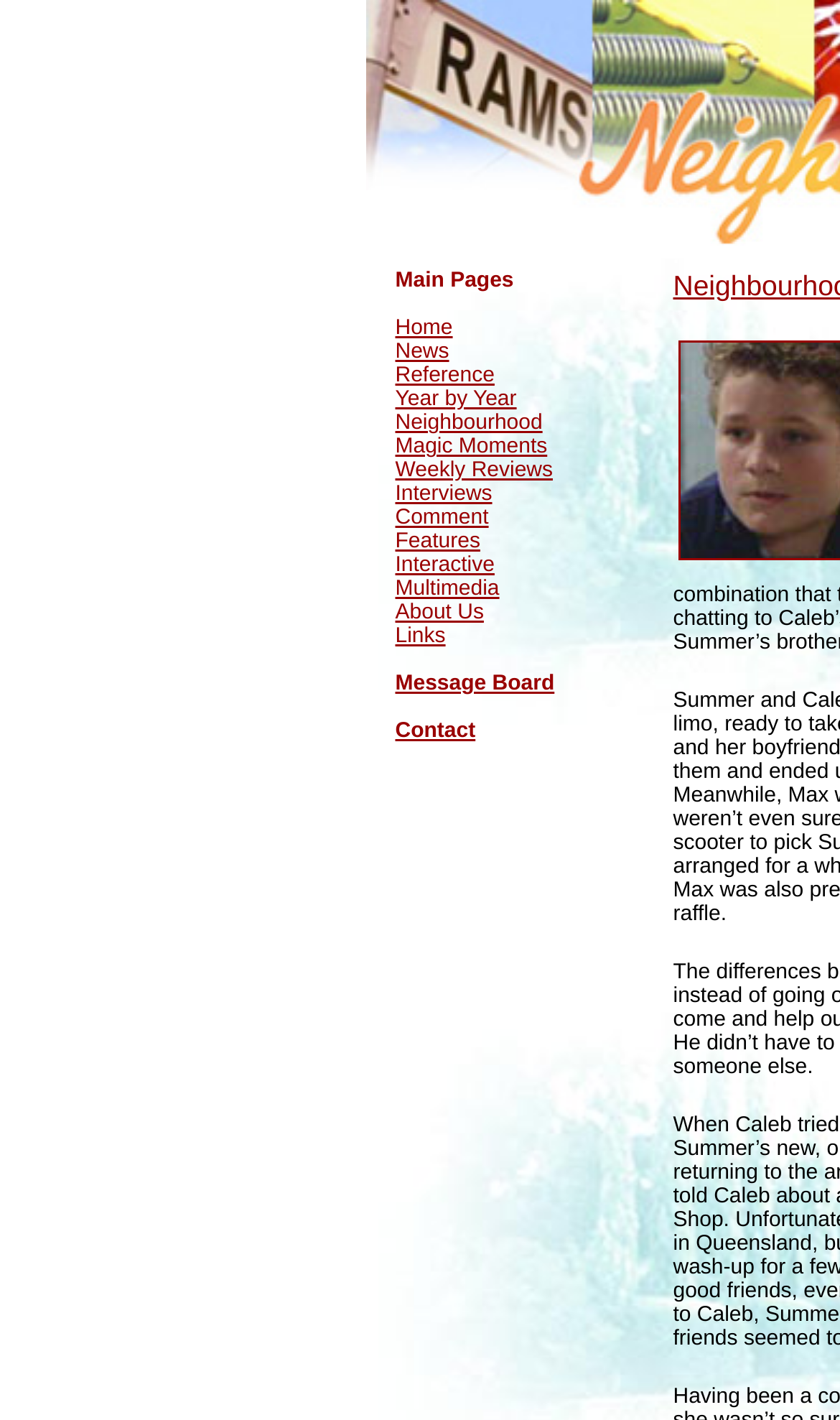Locate the bounding box coordinates of the item that should be clicked to fulfill the instruction: "view news".

[0.471, 0.24, 0.535, 0.256]